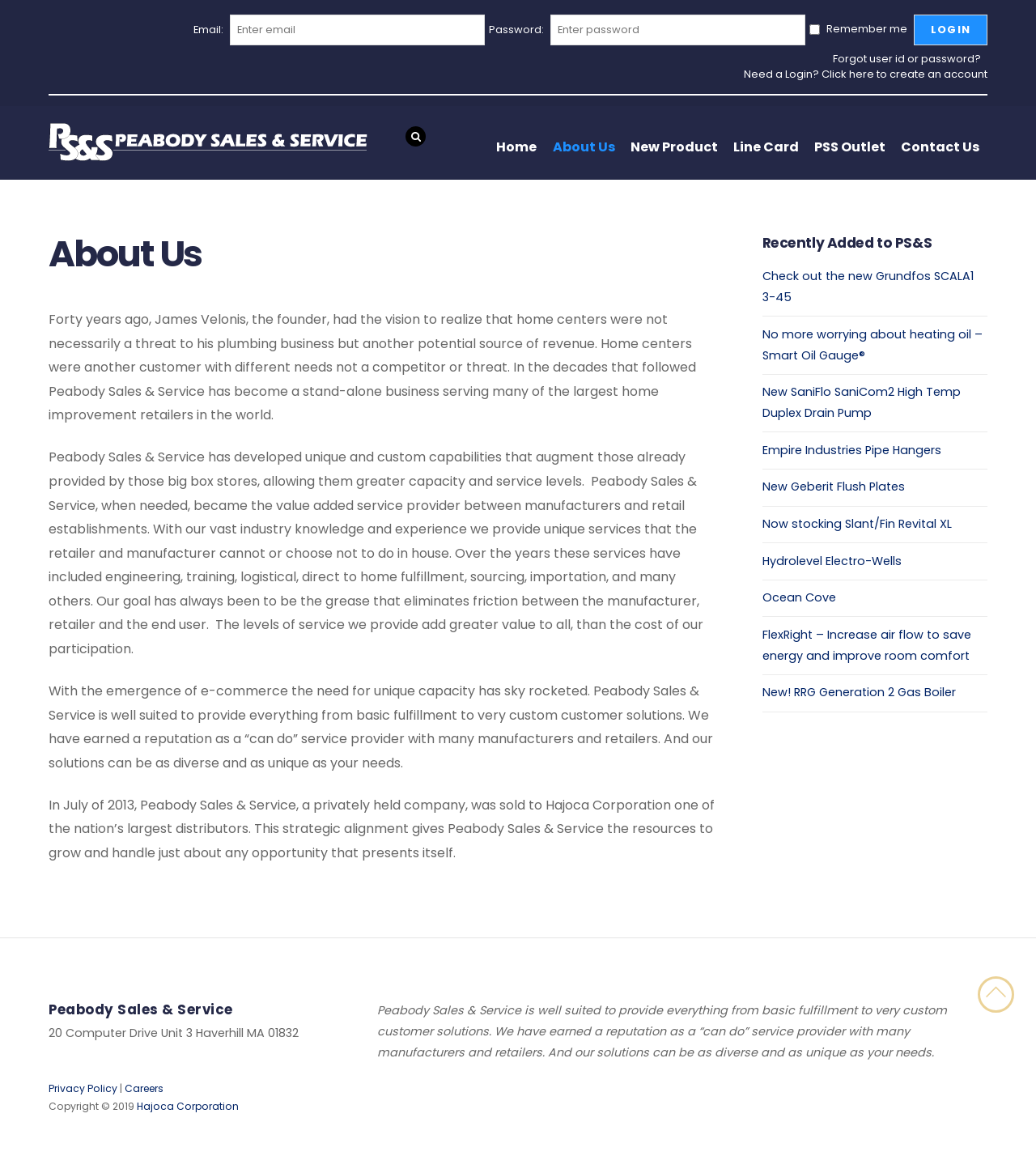Please answer the following question using a single word or phrase: 
What is the company's goal?

to be the grease